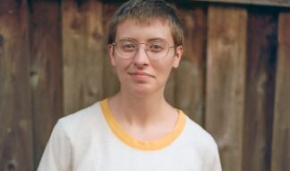Generate a comprehensive caption that describes the image.

The image is a photo of Meggie Ramm, a Michigan graphic novelist known for drawing inspiration from nature and personal experiences. She is pictured against a rustic wooden fence, wearing a light-colored sweater with a yellow neckline. With a friendly smile, her short hair and round glasses suggest a creative and approachable demeanor. This photograph accompanies a discussion about how she channels the history and energy of her surroundings into her work, as well as her artistic journey.